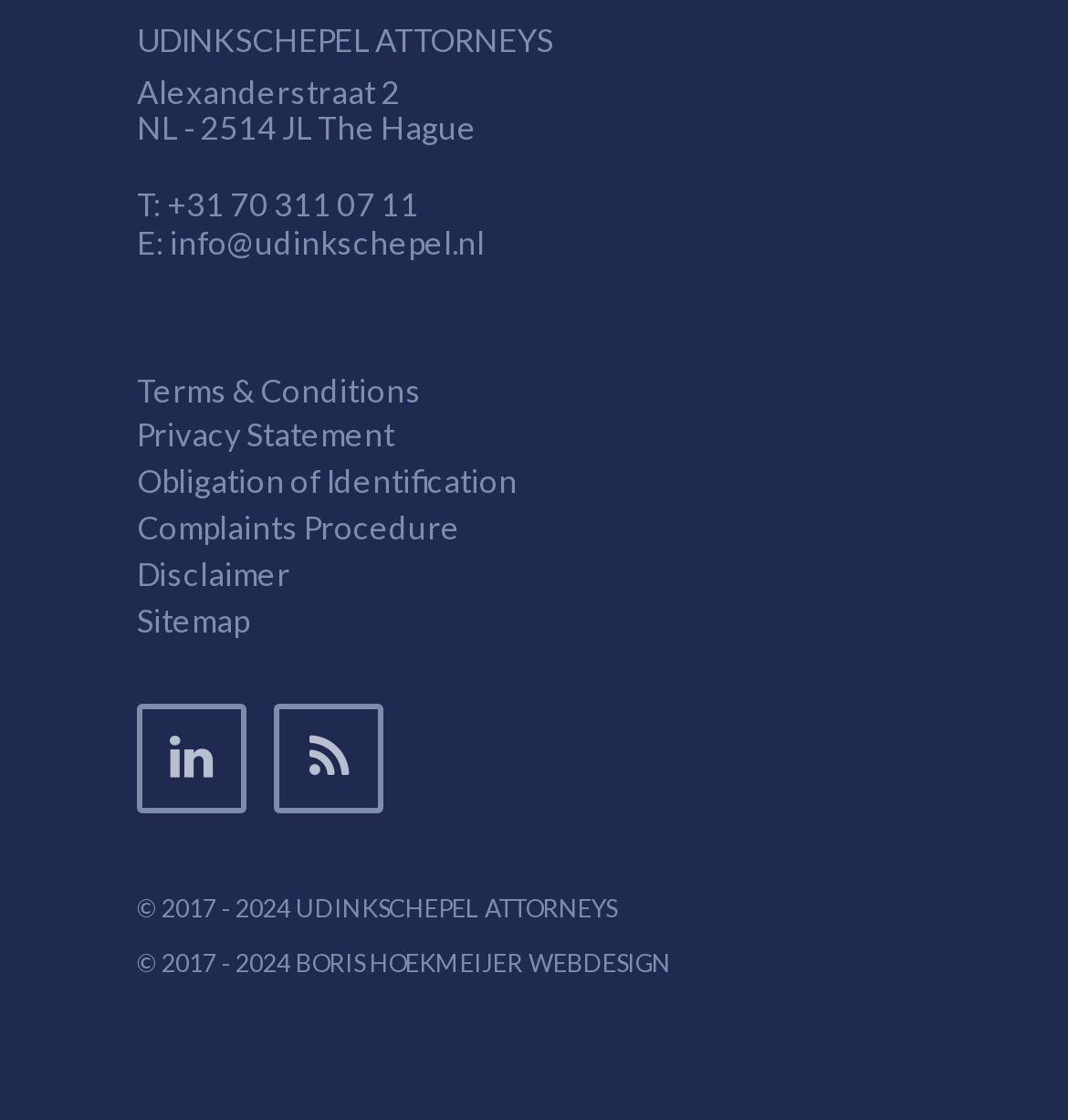What is the email address of UdinkSchepel Attorneys?
Answer the question based on the image using a single word or a brief phrase.

info@udinkschepel.nl